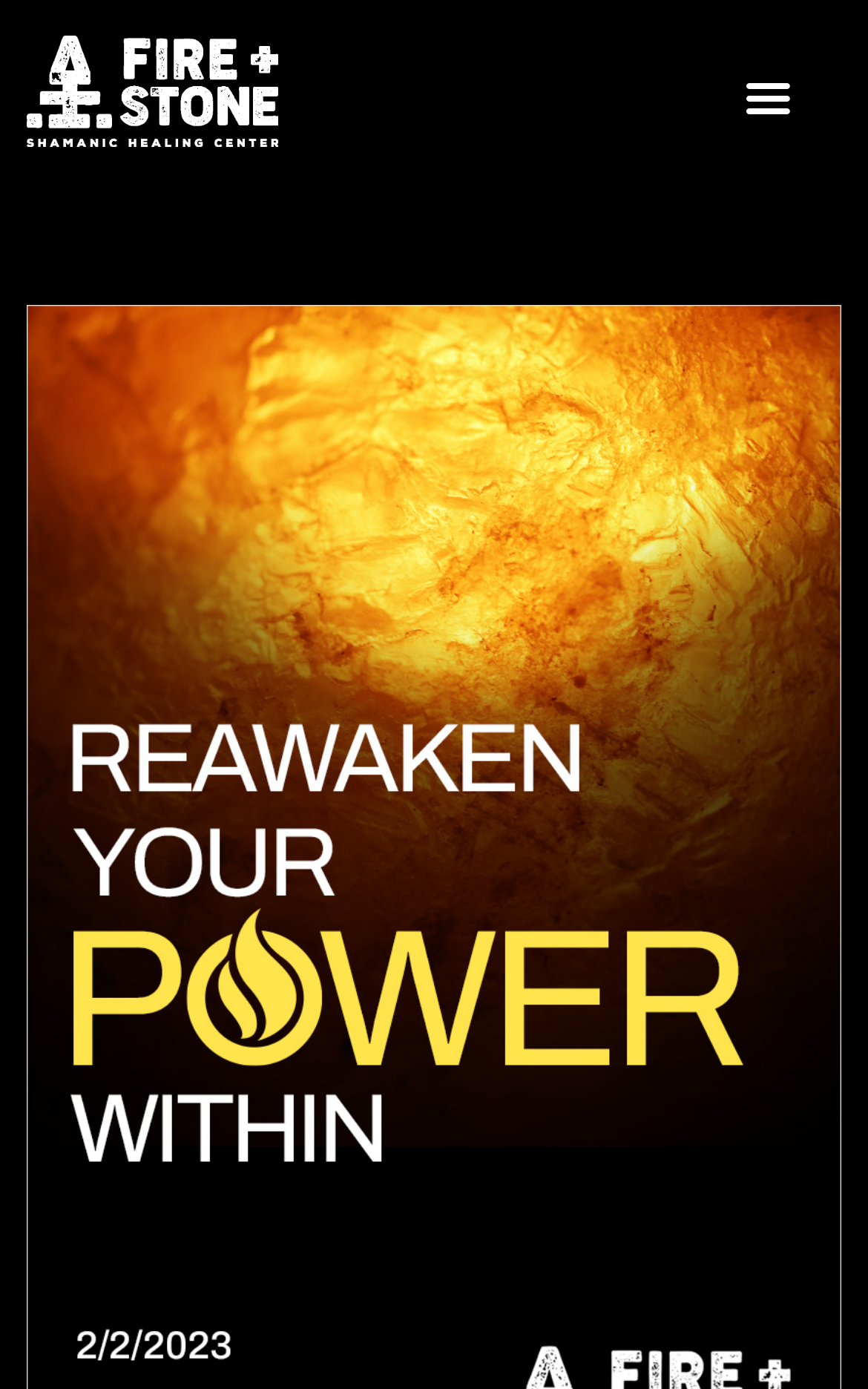Determine the bounding box coordinates for the UI element with the following description: "aria-label="Toggle navigation"". The coordinates should be four float numbers between 0 and 1, represented as [left, top, right, bottom].

[0.802, 0.04, 0.969, 0.102]